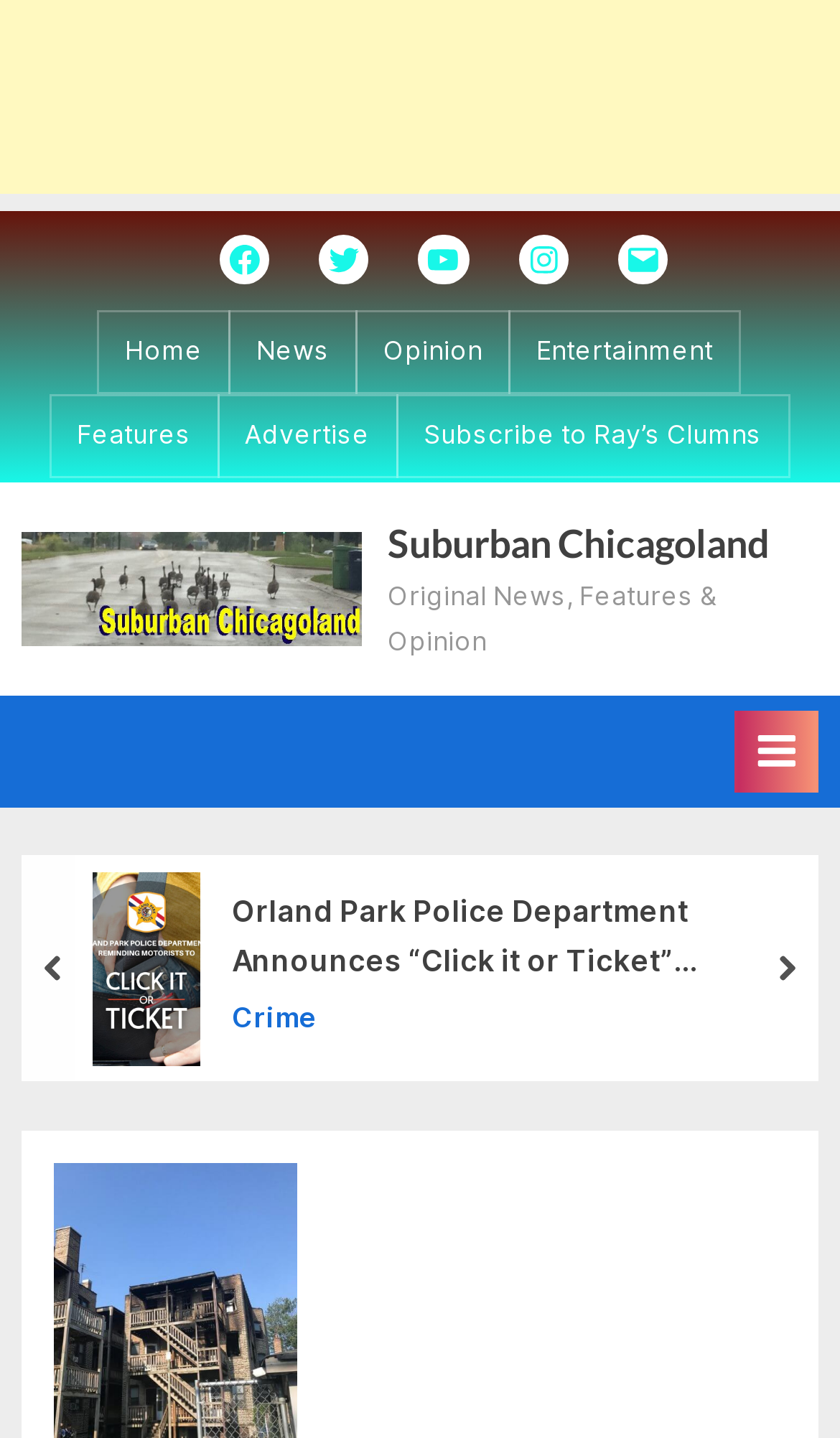Please extract the title of the webpage.

60 residents, and pets, rescued from major apartment fire in Cicero